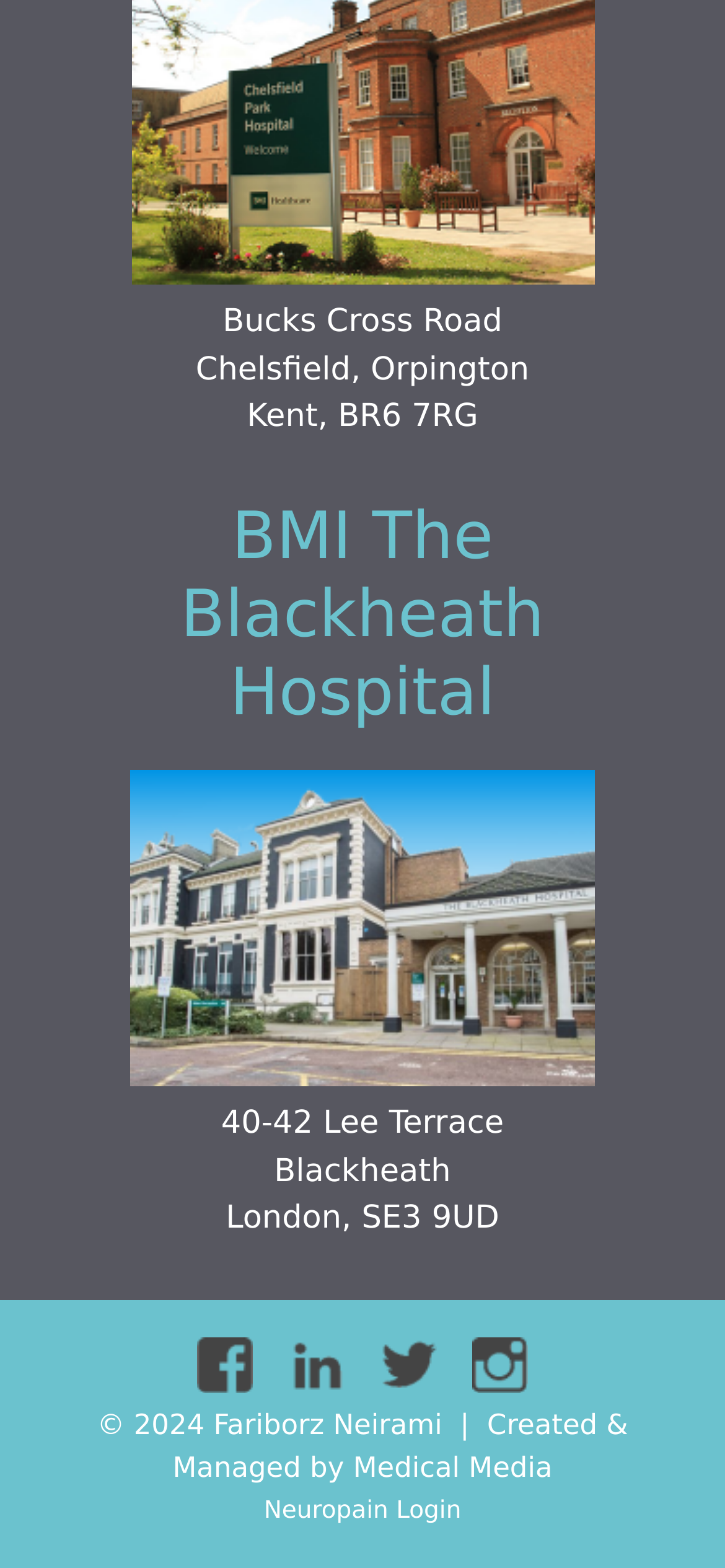Answer the question using only one word or a concise phrase: What is the address of BMI The Blackheath Hospital?

40-42 Lee Terrace, Blackheath, London, SE3 9UD